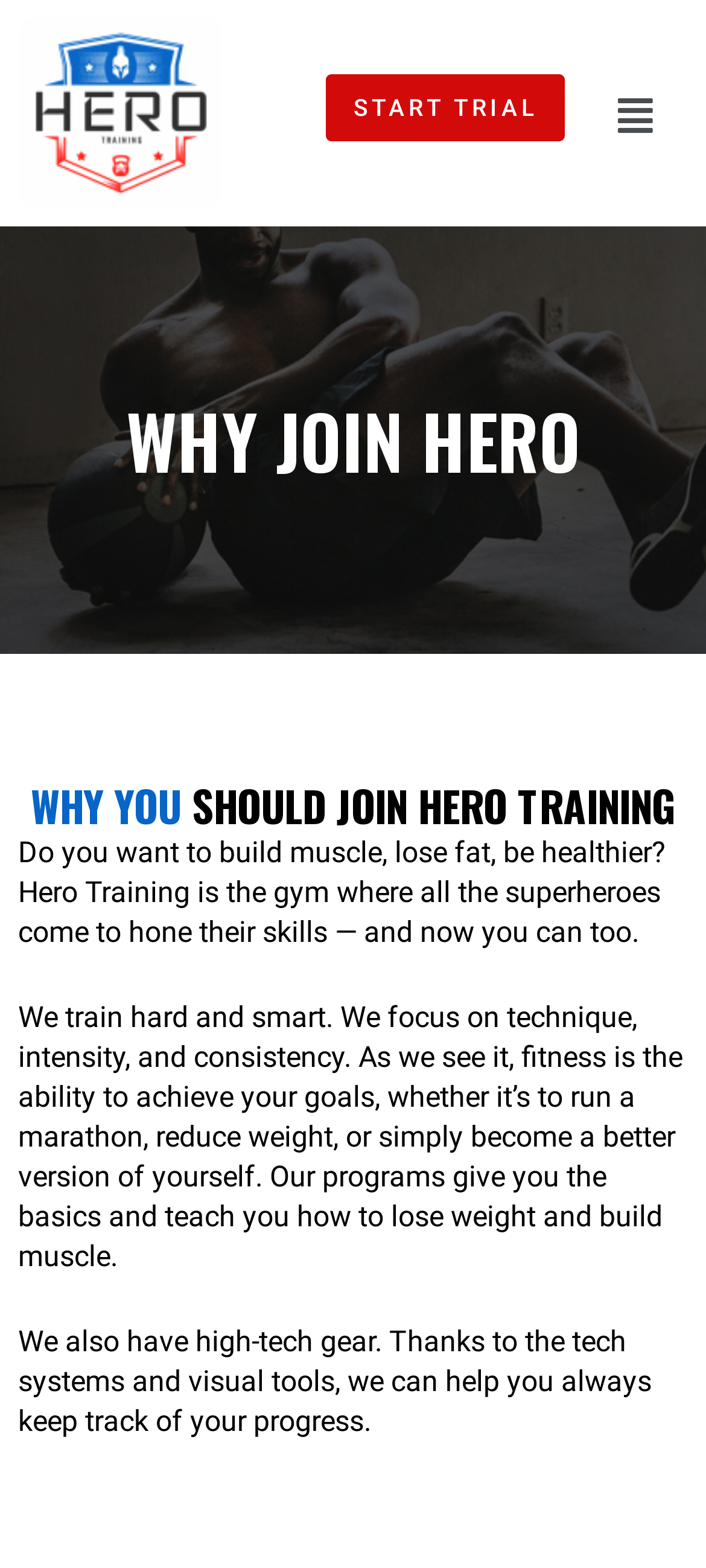Carefully observe the image and respond to the question with a detailed answer:
How does Hero Training approach fitness?

The webpage suggests that Hero Training takes a holistic approach to fitness, focusing not just on physical training but also on overall well-being. The text mentions becoming a 'better version of yourself', which implies a broader focus on health and wellness beyond just physical fitness.